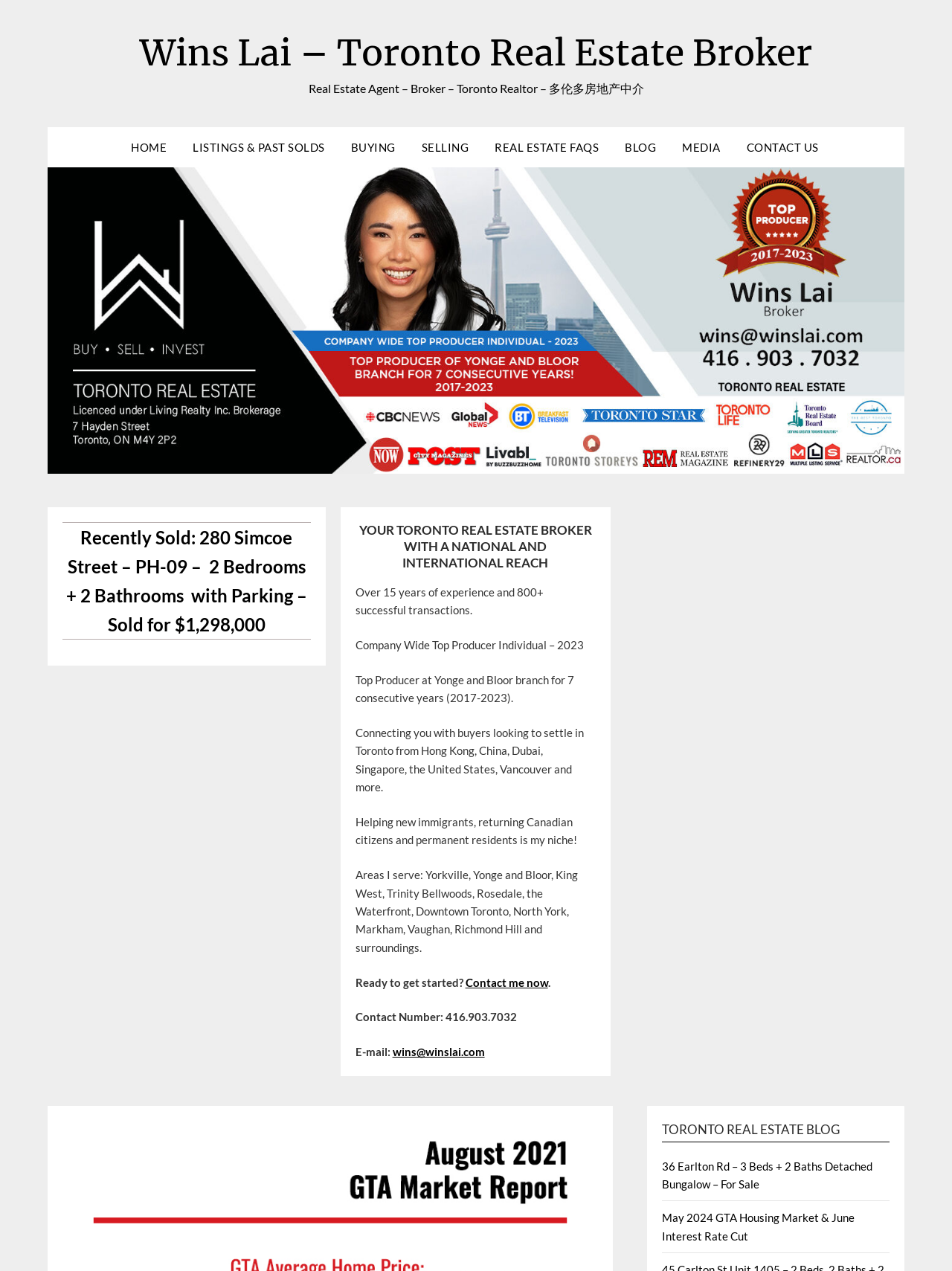Determine the bounding box coordinates for the clickable element required to fulfill the instruction: "Go to the home page". Provide the coordinates as four float numbers between 0 and 1, i.e., [left, top, right, bottom].

[0.125, 0.1, 0.188, 0.132]